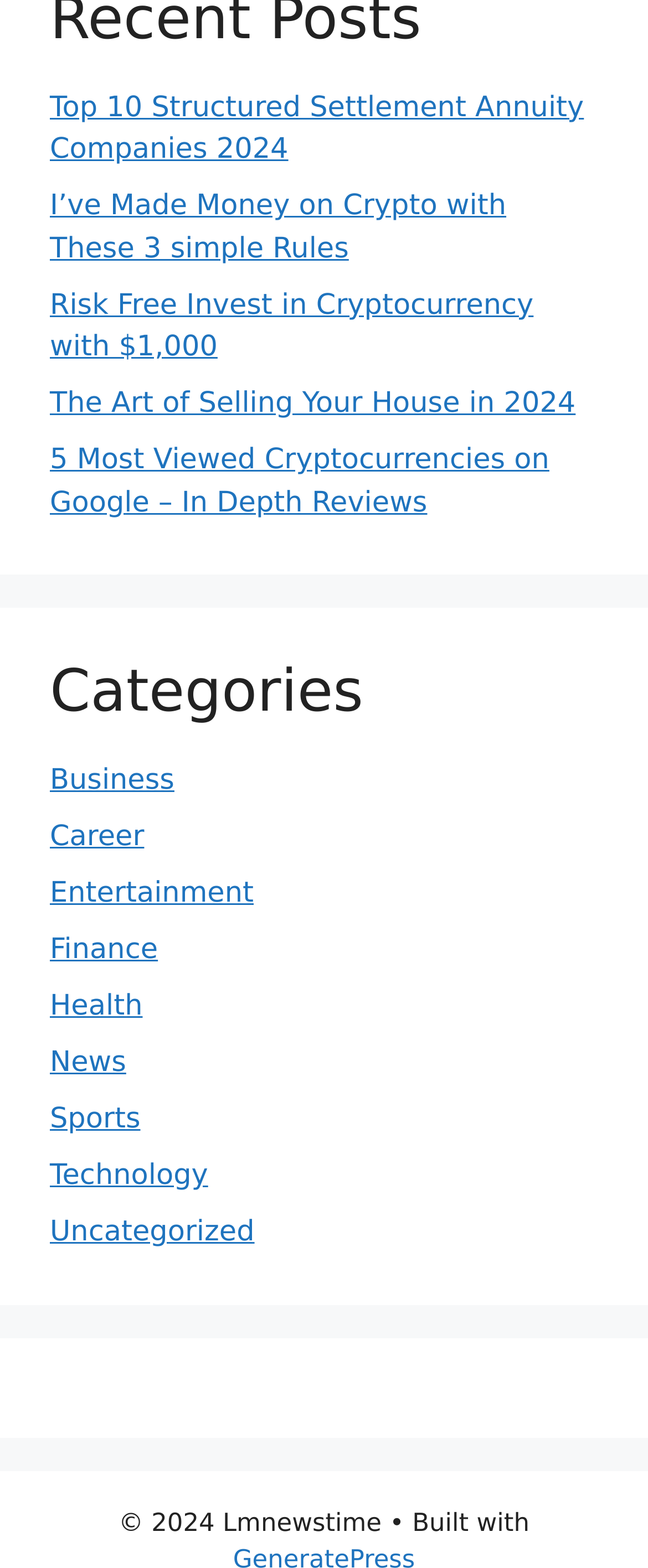Please indicate the bounding box coordinates for the clickable area to complete the following task: "View 5 Most Viewed Cryptocurrencies on Google – In Depth Reviews". The coordinates should be specified as four float numbers between 0 and 1, i.e., [left, top, right, bottom].

[0.077, 0.283, 0.848, 0.331]